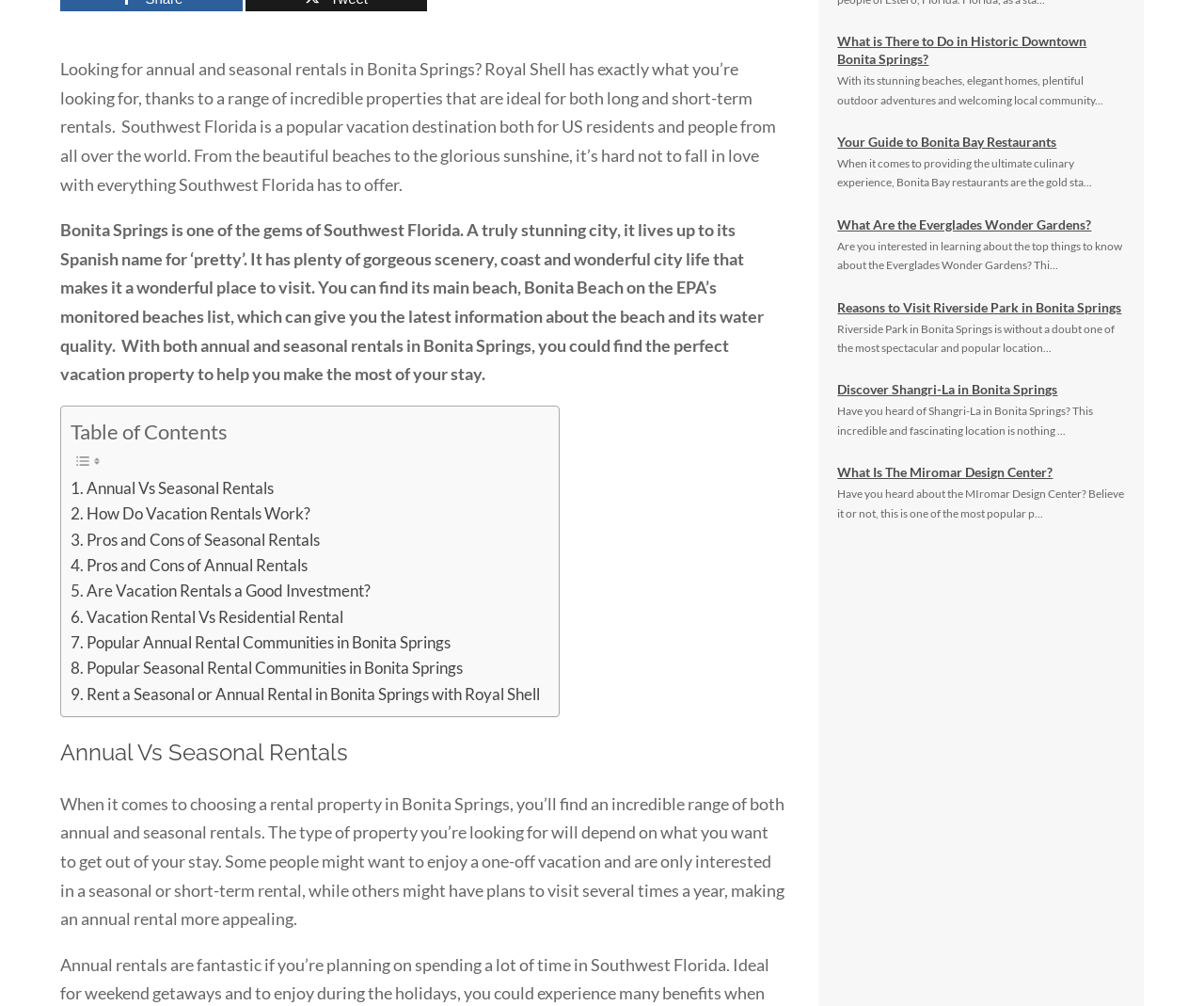Given the element description, predict the bounding box coordinates in the format (top-left x, top-left y, bottom-right x, bottom-right y), using floating point numbers between 0 and 1: name="Submit" value="Submit"

None